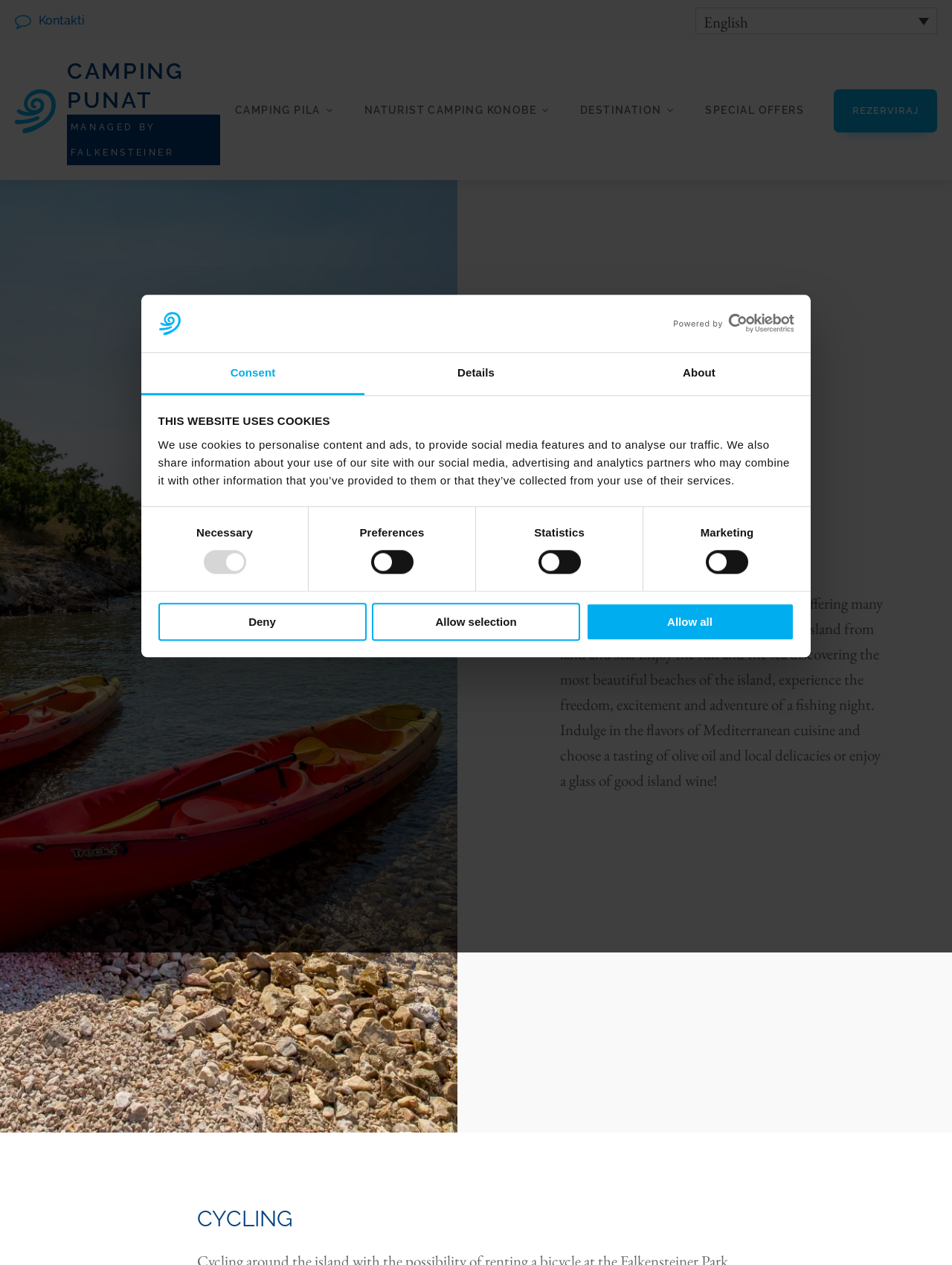Can you find the bounding box coordinates for the UI element given this description: "Camping PunatManaged by Falkensteiner"? Provide the coordinates as four float numbers between 0 and 1: [left, top, right, bottom].

[0.07, 0.045, 0.231, 0.131]